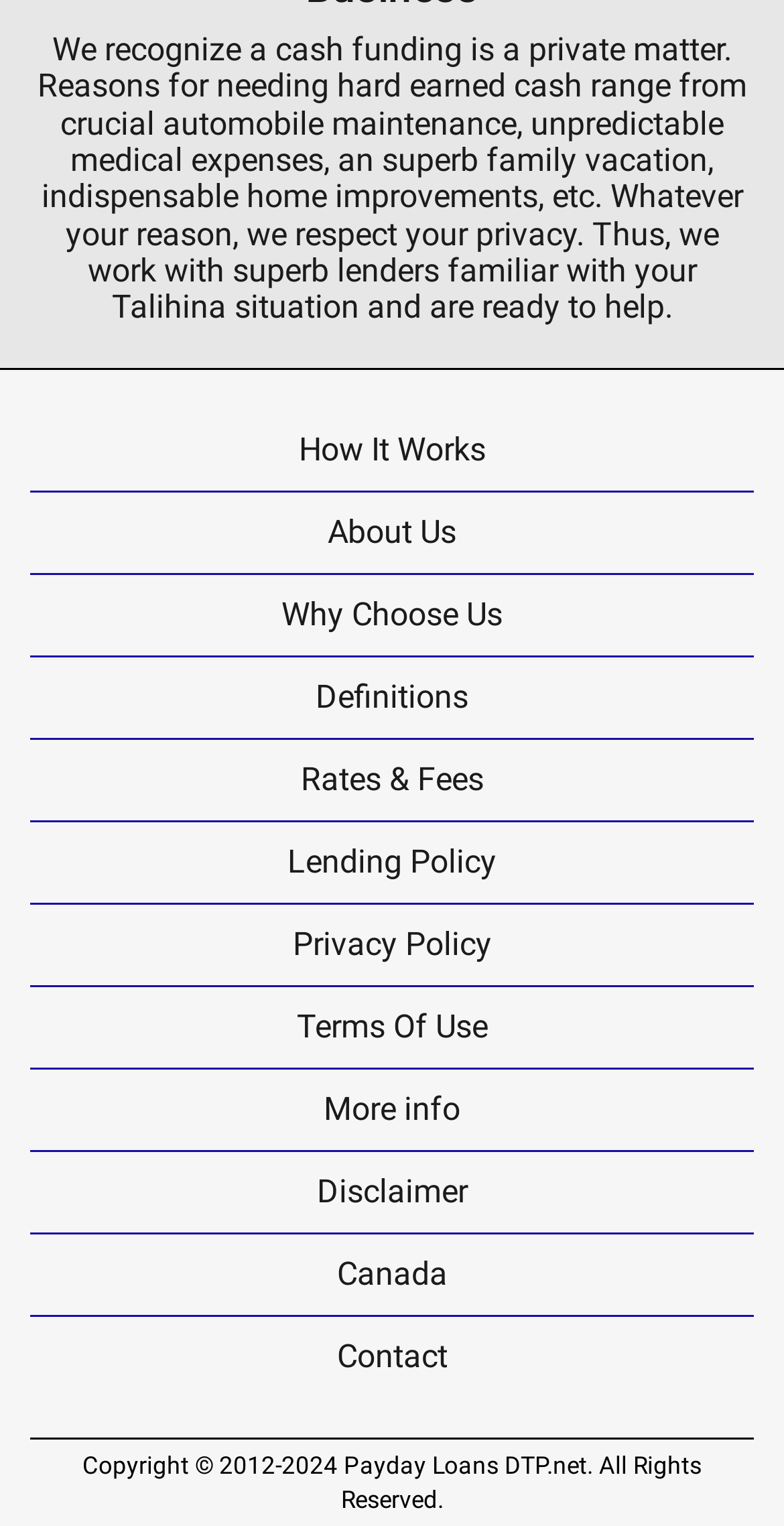Identify the bounding box coordinates of the specific part of the webpage to click to complete this instruction: "Learn how it works".

[0.038, 0.269, 0.962, 0.321]